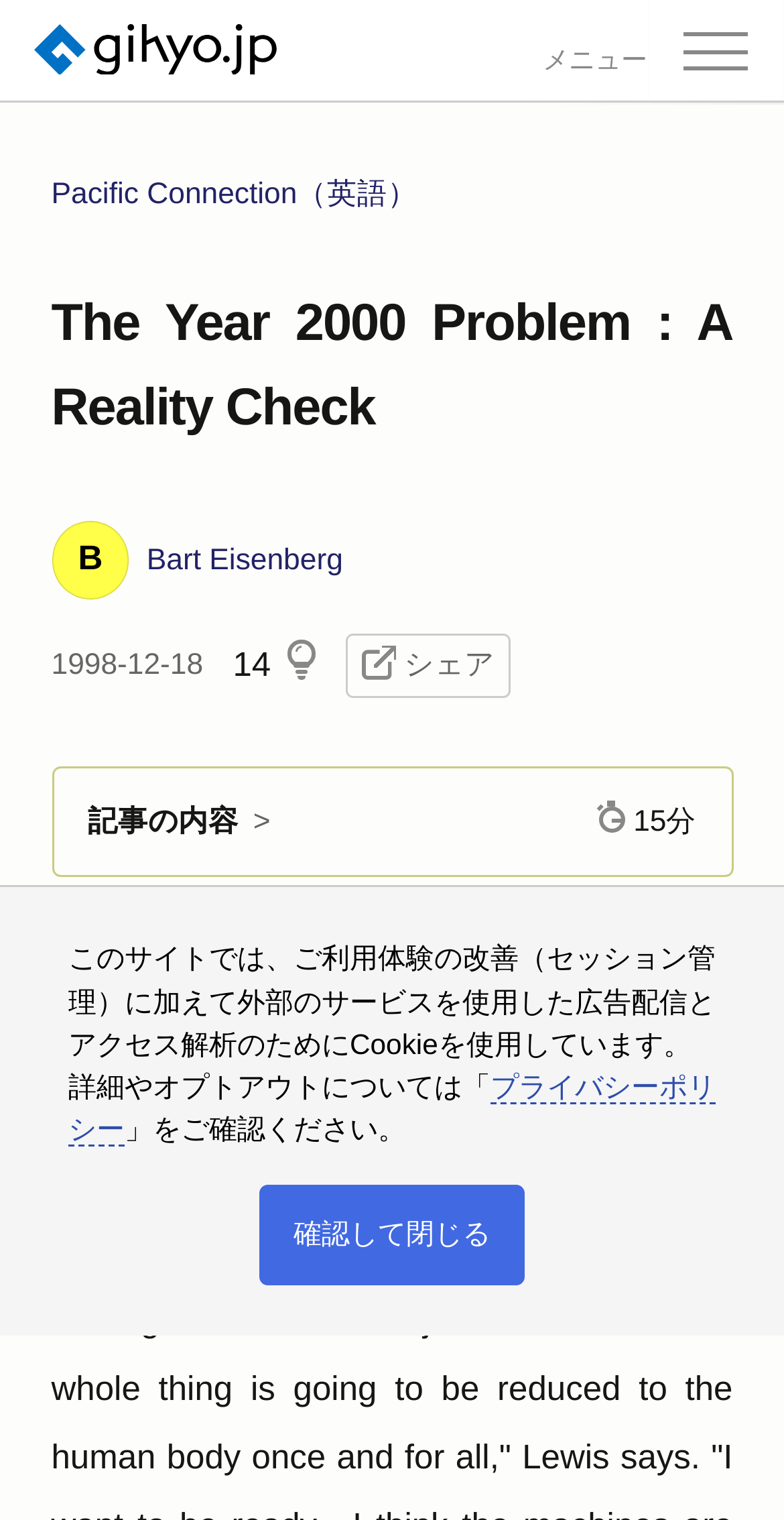Provide a one-word or one-phrase answer to the question:
What is the date of the article?

1998-12-18